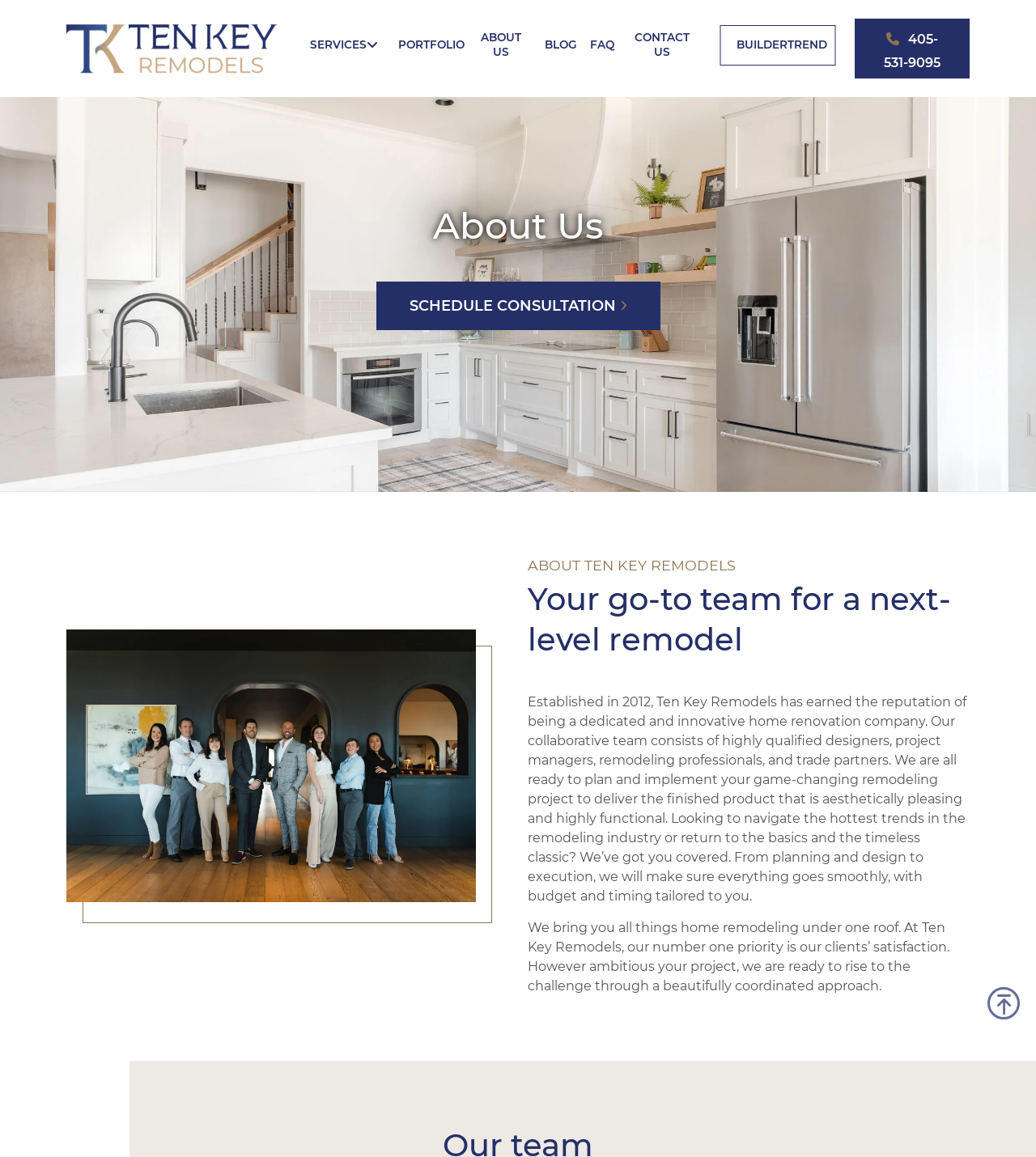Please answer the following question using a single word or phrase: 
Can I schedule a consultation with Ten Key Remodels?

Yes